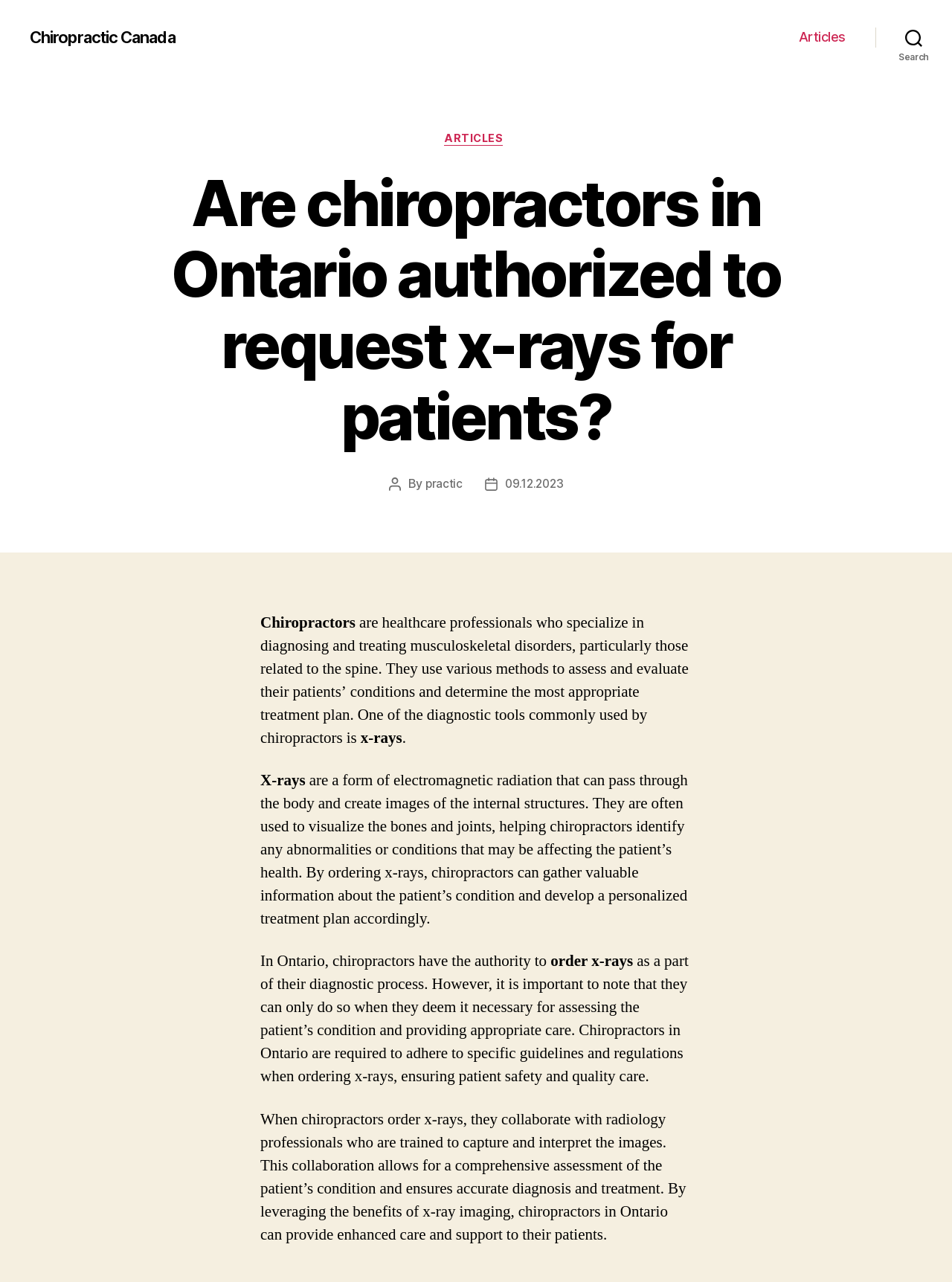Give a detailed account of the webpage's layout and content.

The webpage is about chiropractors in Ontario and their ability to order X-rays for patients. At the top left, there is a link to "Chiropractic Canada". On the top right, there is a navigation menu with a link to "Articles". Next to it, there is a search button. 

Below the navigation menu, there is a header that asks if chiropractors in Ontario are authorized to request X-rays for patients. Underneath, there is information about the post author and date. 

The main content of the webpage is divided into paragraphs. The first paragraph introduces chiropractors as healthcare professionals who diagnose and treat musculoskeletal disorders. The second paragraph explains what X-rays are and how they are used by chiropractors to visualize internal structures. 

The following paragraphs discuss the authority of chiropractors in Ontario to order X-rays as part of their diagnostic process, but only when necessary. They must adhere to specific guidelines and regulations to ensure patient safety and quality care. The webpage also explains that chiropractors collaborate with radiology professionals to capture and interpret X-ray images, allowing for a comprehensive assessment of the patient's condition and accurate diagnosis and treatment.